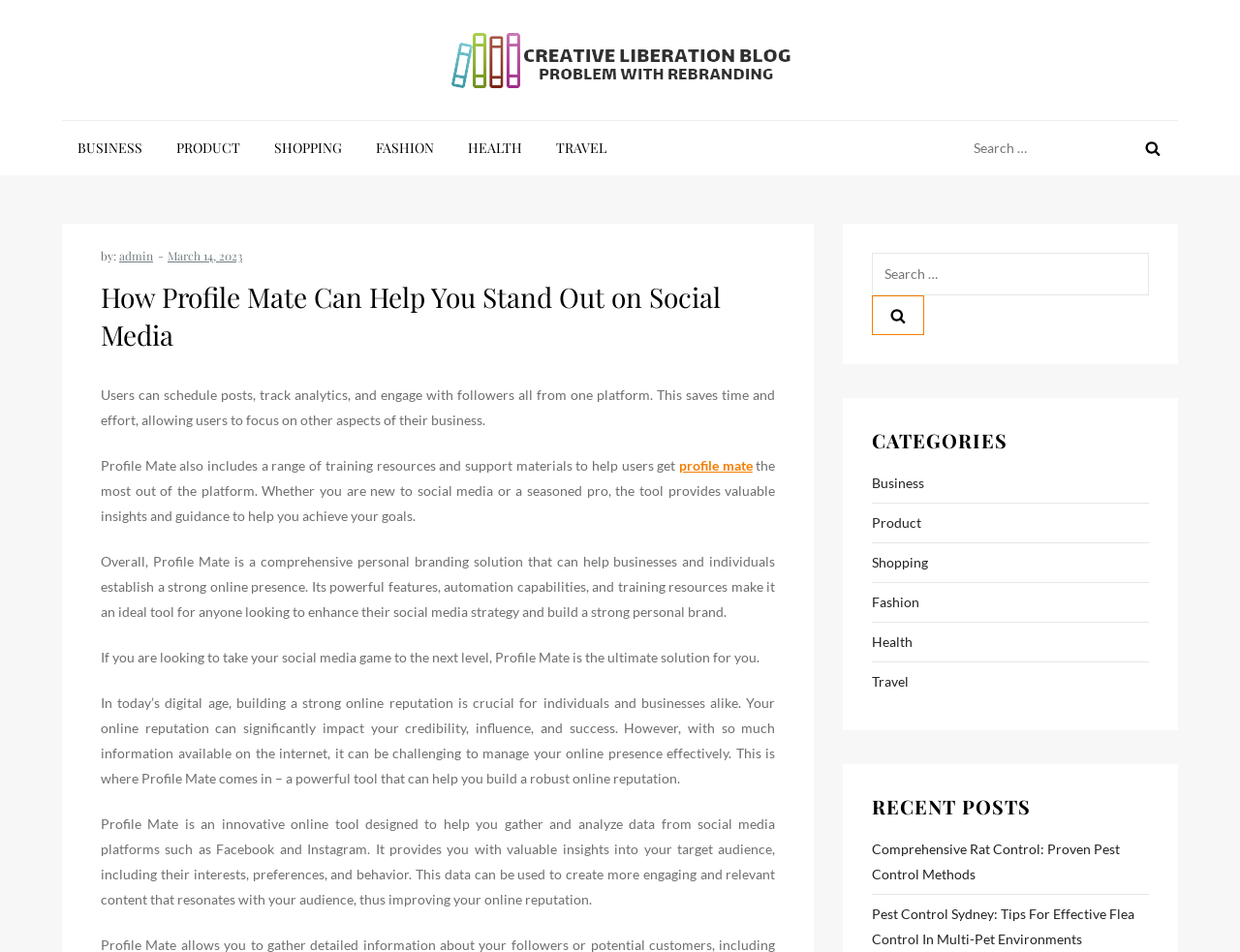Locate the bounding box coordinates of the element that should be clicked to execute the following instruction: "Learn more about Profile Mate".

[0.548, 0.481, 0.607, 0.498]